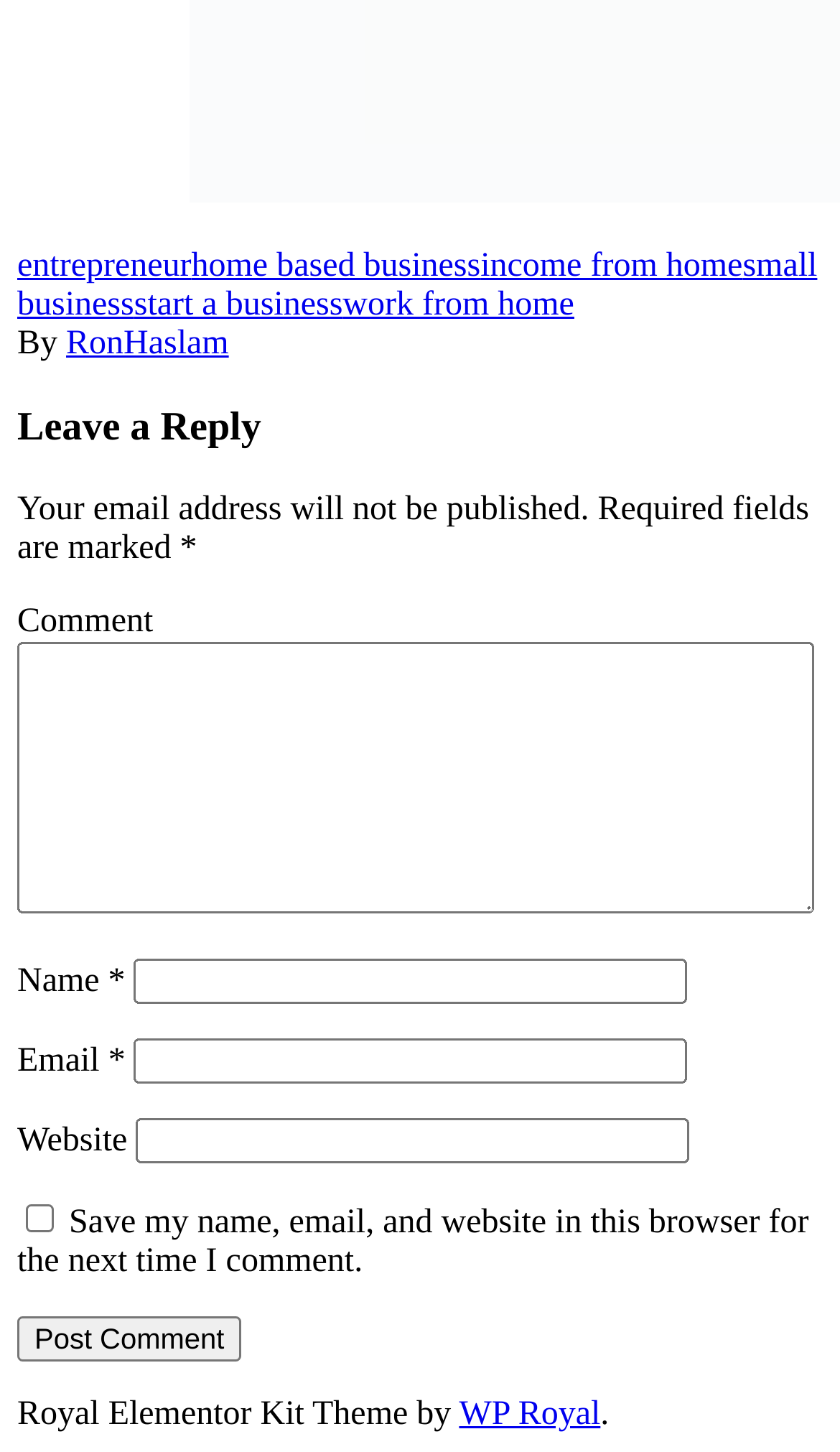Use a single word or phrase to answer the question:
Who is the author of the website?

Ron Haslam